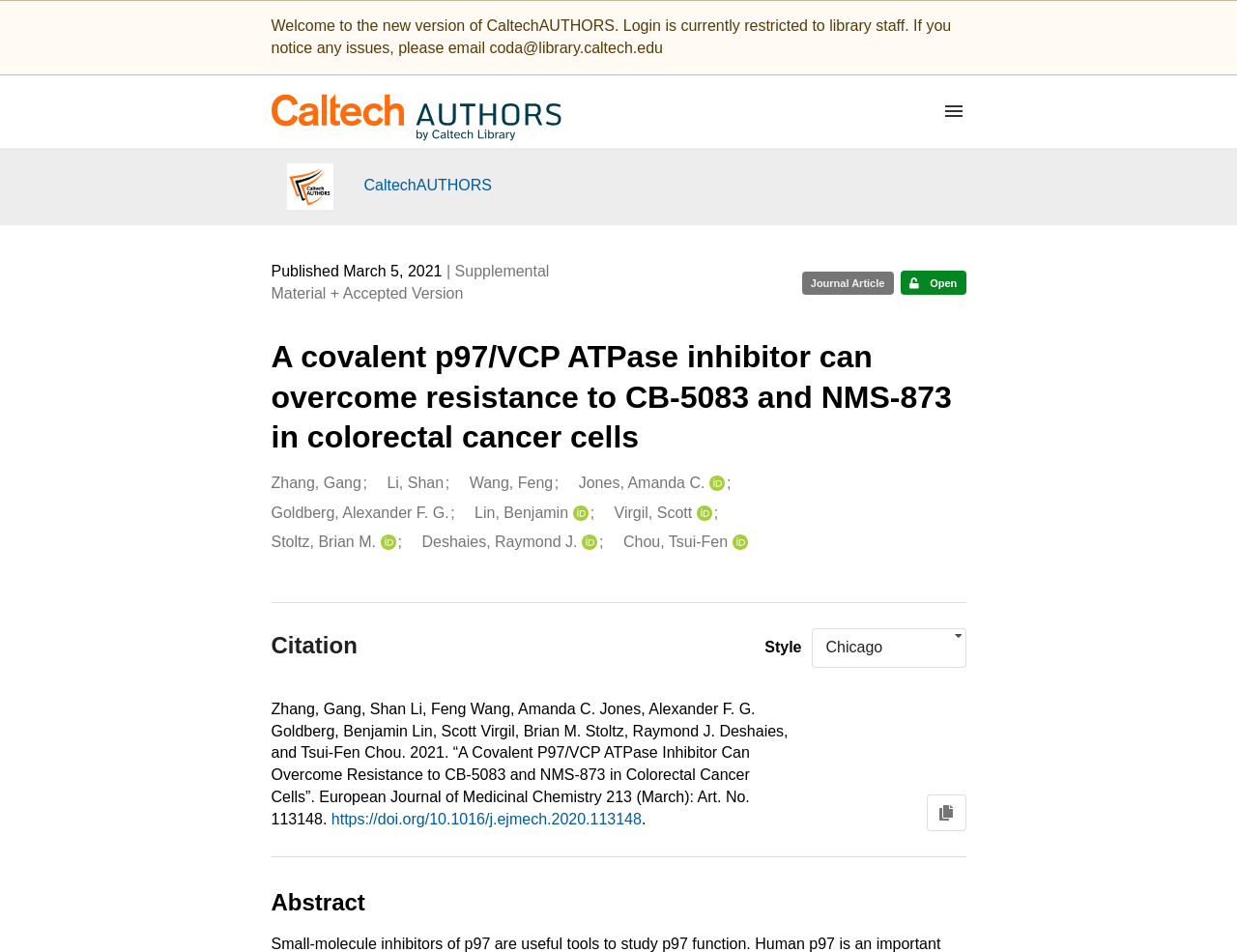Identify the bounding box coordinates of the region that should be clicked to execute the following instruction: "Click the 'Menu' button".

[0.745, 0.083, 0.796, 0.15]